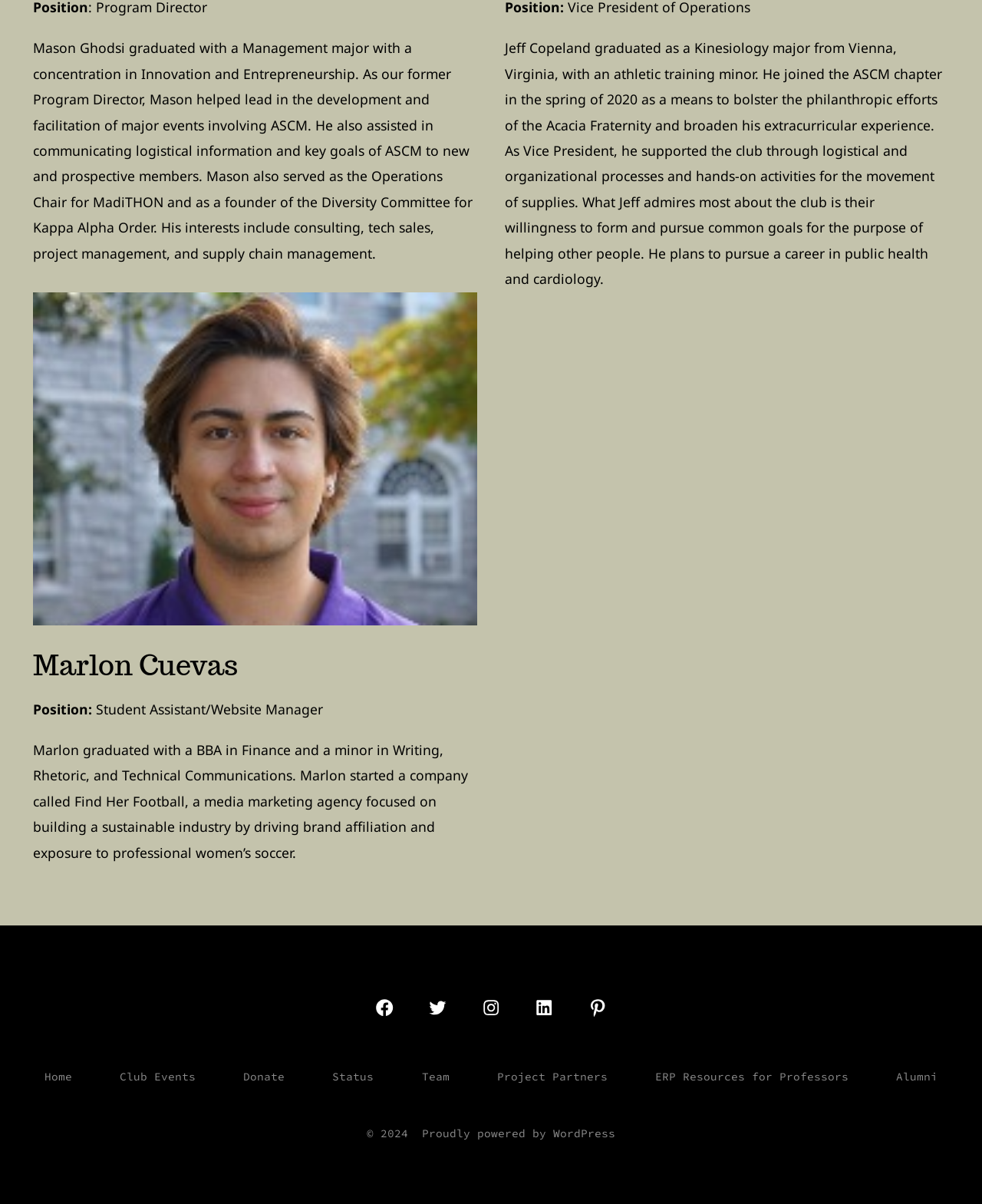Given the element description, predict the bounding box coordinates in the format (top-left x, top-left y, bottom-right x, bottom-right y), using floating point numbers between 0 and 1: ERP Resources for Professors

[0.647, 0.883, 0.884, 0.906]